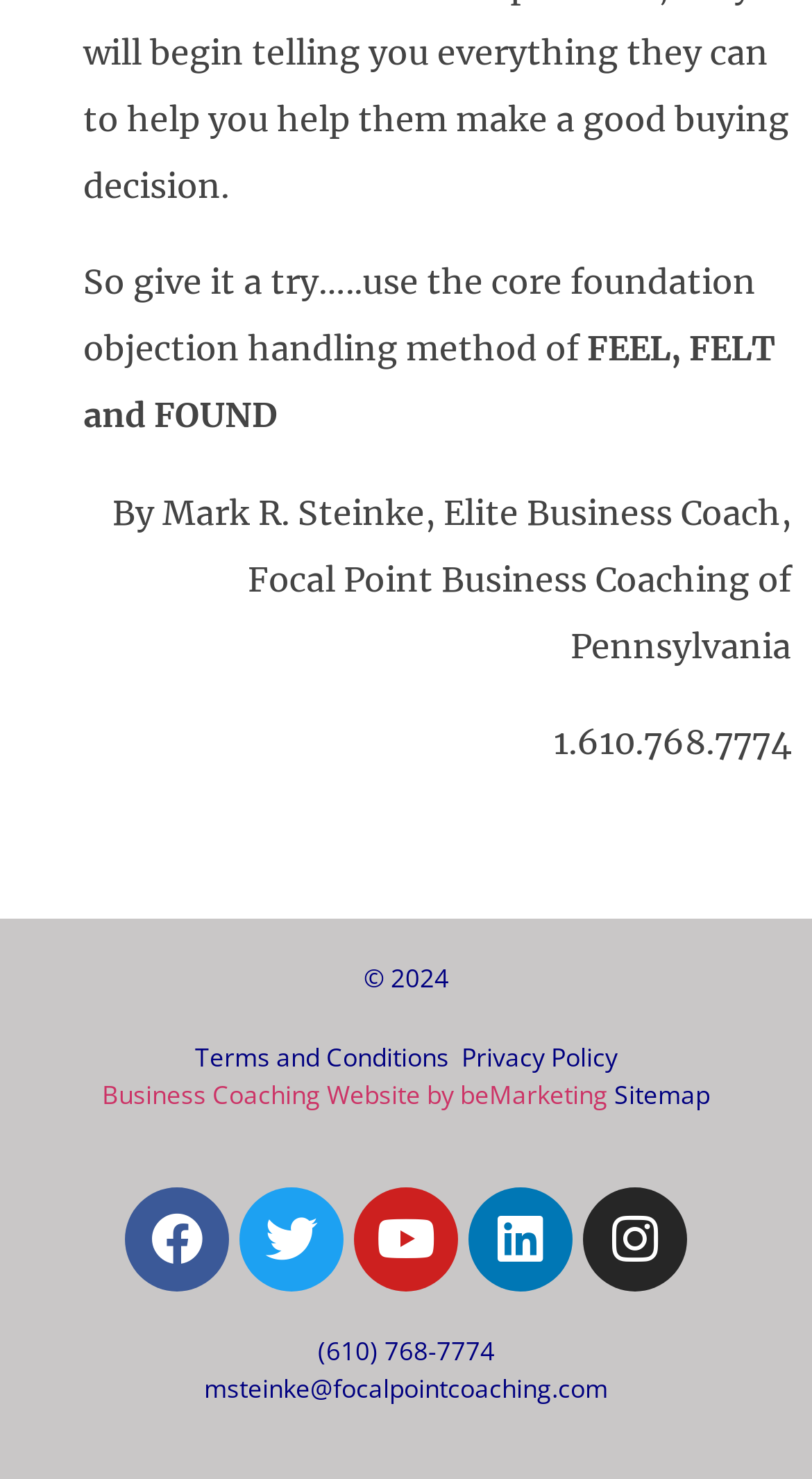Please determine the bounding box coordinates of the area that needs to be clicked to complete this task: 'View Sitemap'. The coordinates must be four float numbers between 0 and 1, formatted as [left, top, right, bottom].

[0.756, 0.729, 0.874, 0.753]